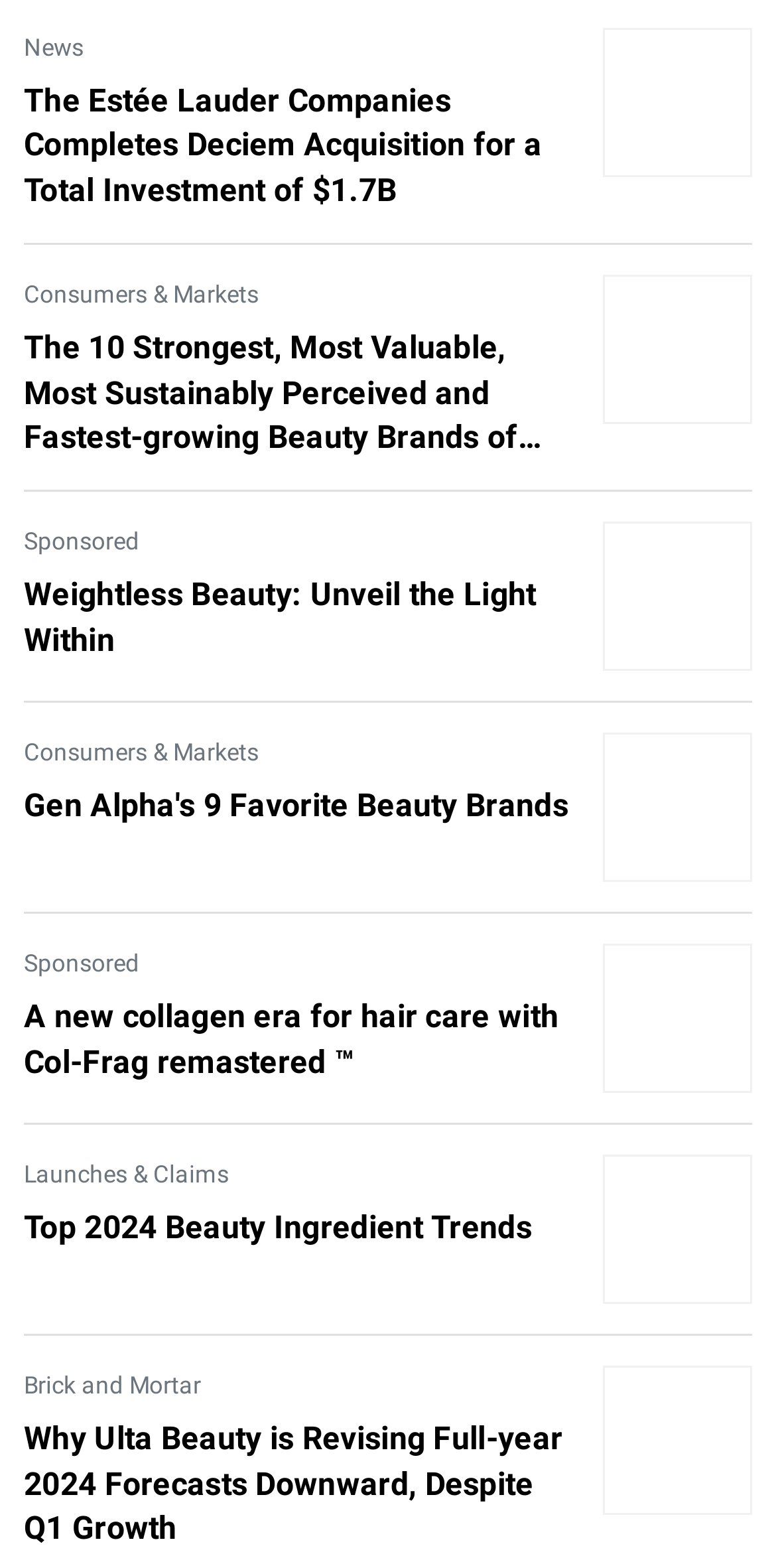Specify the bounding box coordinates of the area to click in order to execute this command: 'Discover Gen Alpha's 9 Favorite Beauty Brands'. The coordinates should consist of four float numbers ranging from 0 to 1, and should be formatted as [left, top, right, bottom].

[0.031, 0.501, 0.746, 0.529]